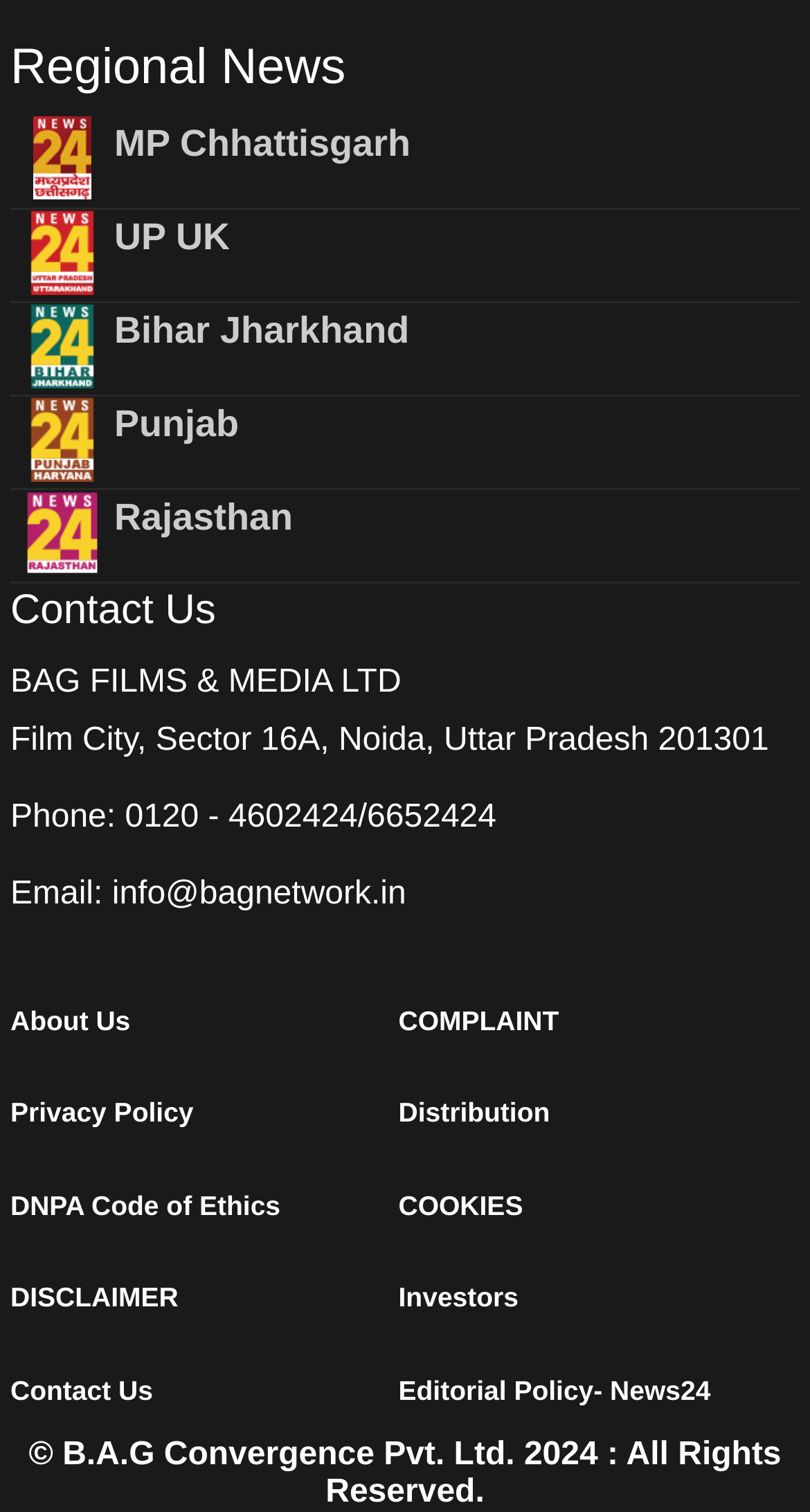Using the webpage screenshot and the element description DNPA Code of Ethics, determine the bounding box coordinates. Specify the coordinates in the format (top-left x, top-left y, bottom-right x, bottom-right y) with values ranging from 0 to 1.

[0.013, 0.78, 0.48, 0.814]